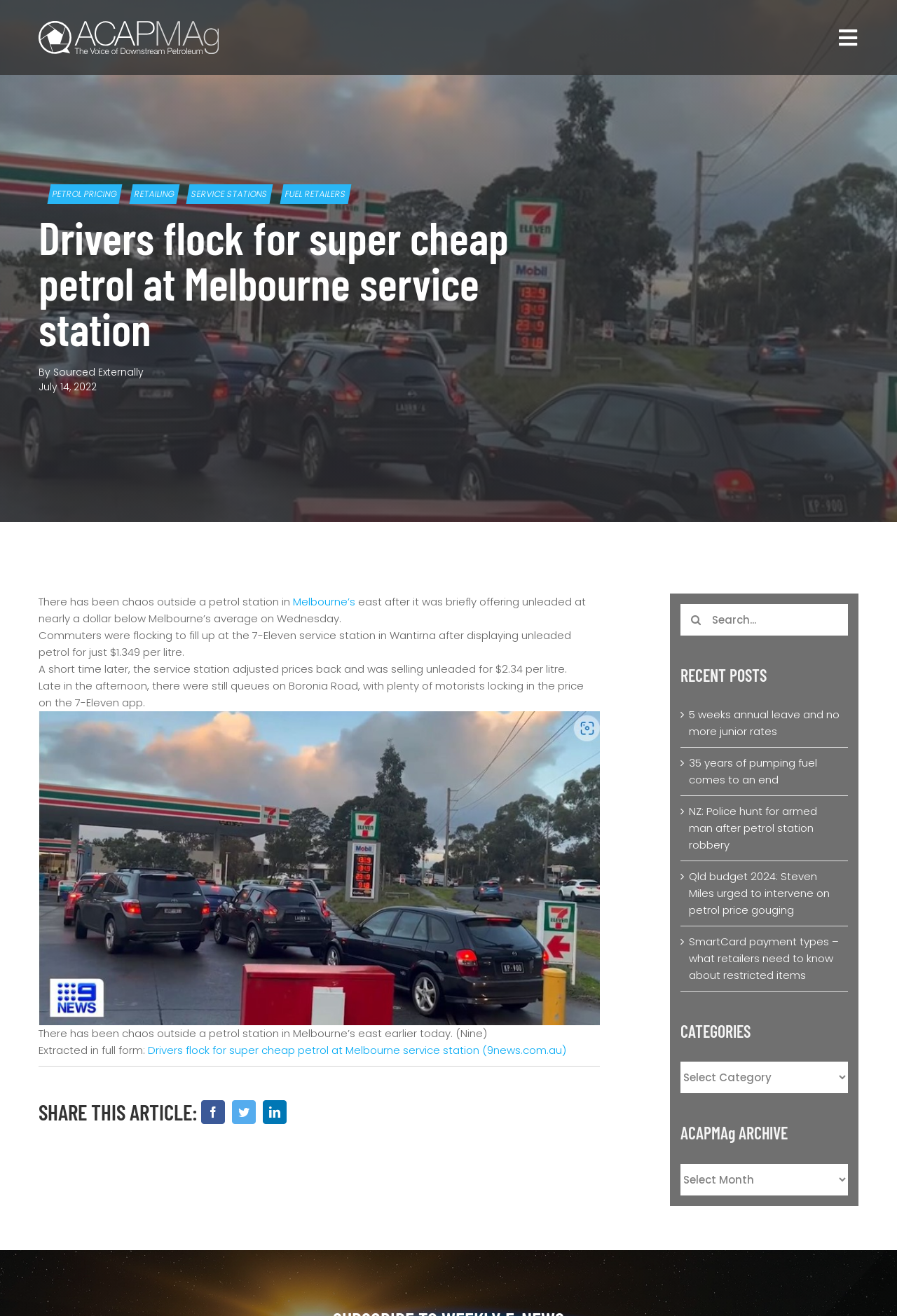Provide the bounding box coordinates of the HTML element this sentence describes: "Rates". The bounding box coordinates consist of four float numbers between 0 and 1, i.e., [left, top, right, bottom].

None